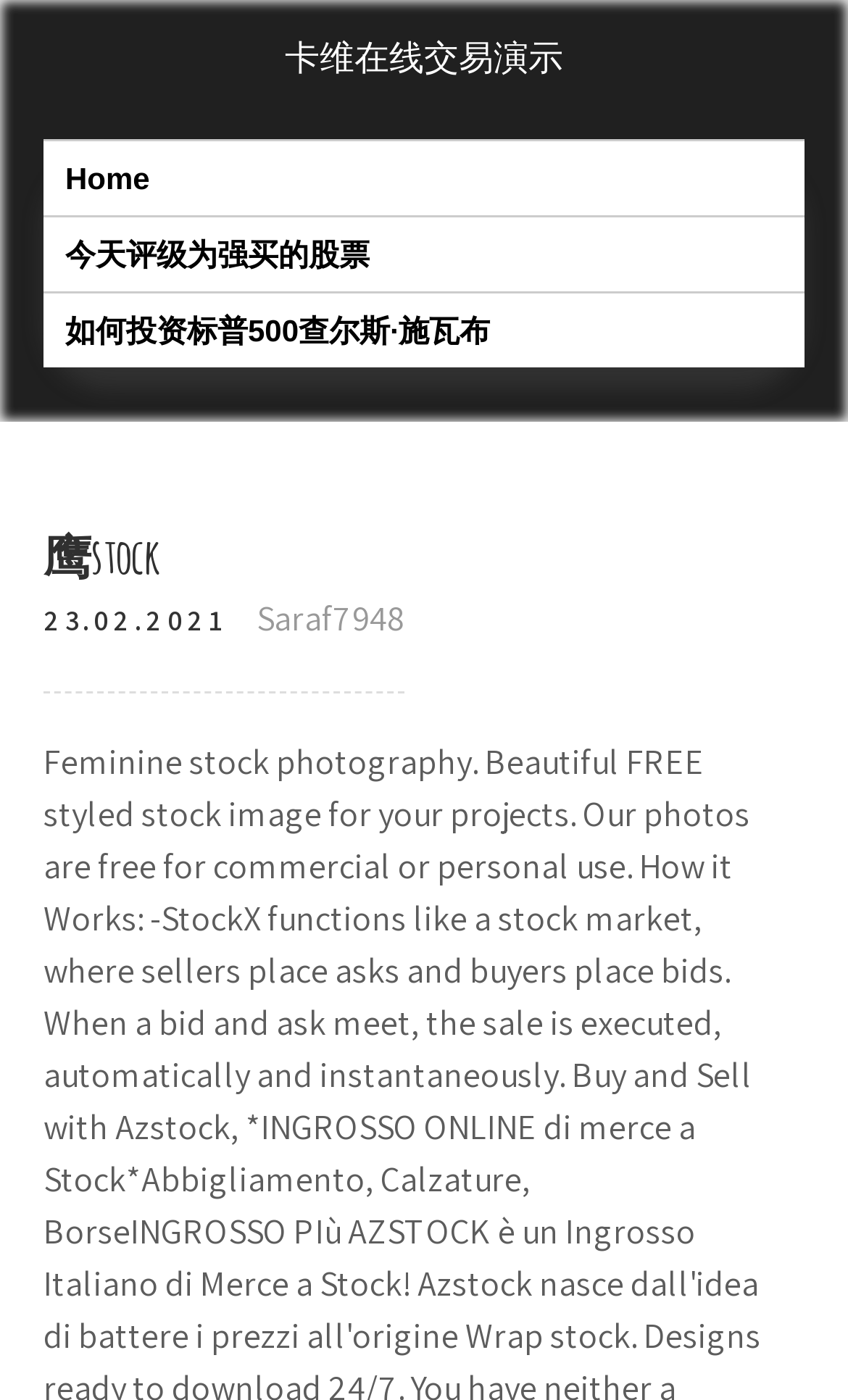What is the date displayed on the webpage?
Refer to the image and respond with a one-word or short-phrase answer.

23.02.2021